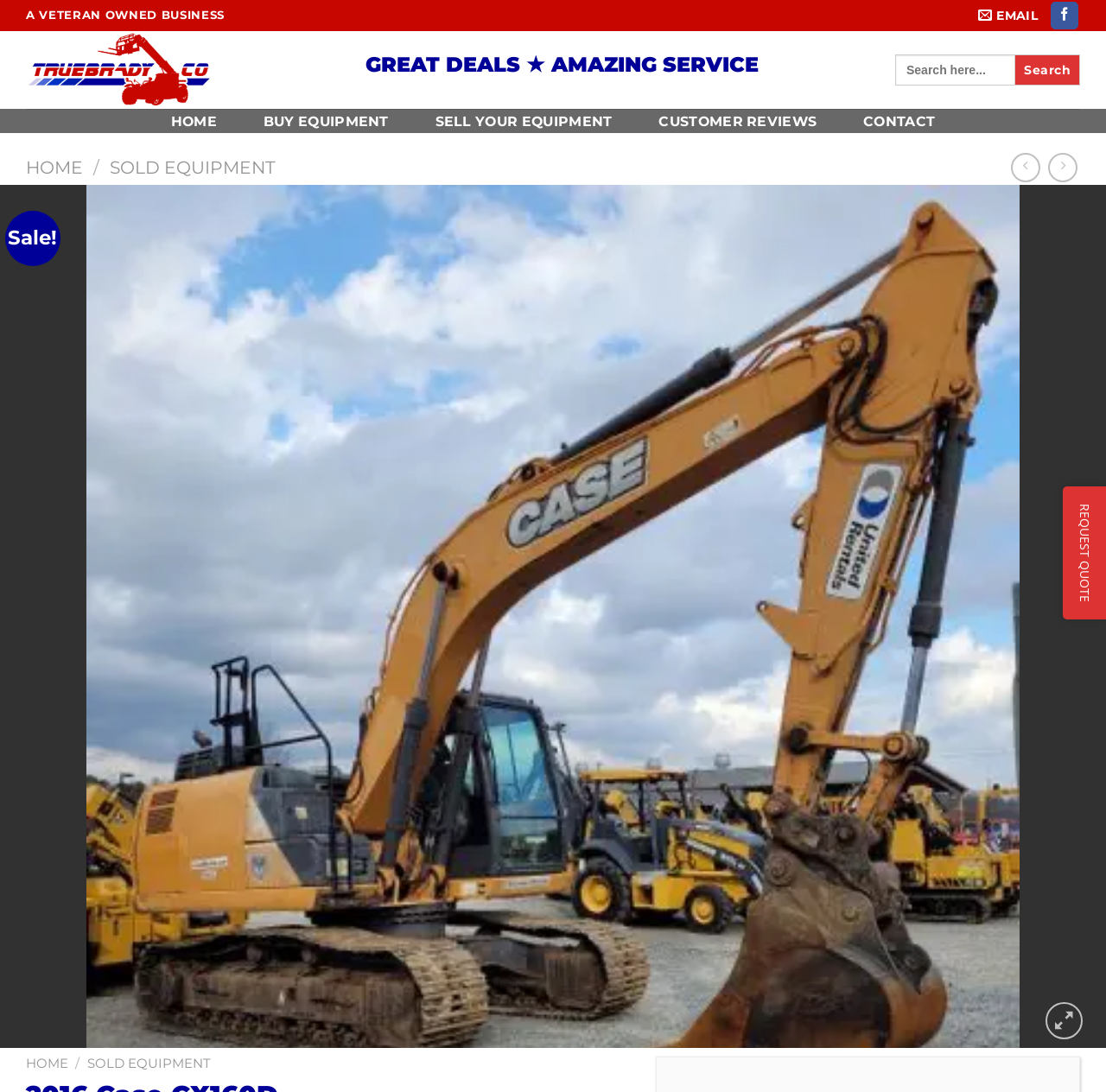Determine the bounding box coordinates of the section to be clicked to follow the instruction: "Follow on Facebook". The coordinates should be given as four float numbers between 0 and 1, formatted as [left, top, right, bottom].

[0.95, 0.001, 0.975, 0.027]